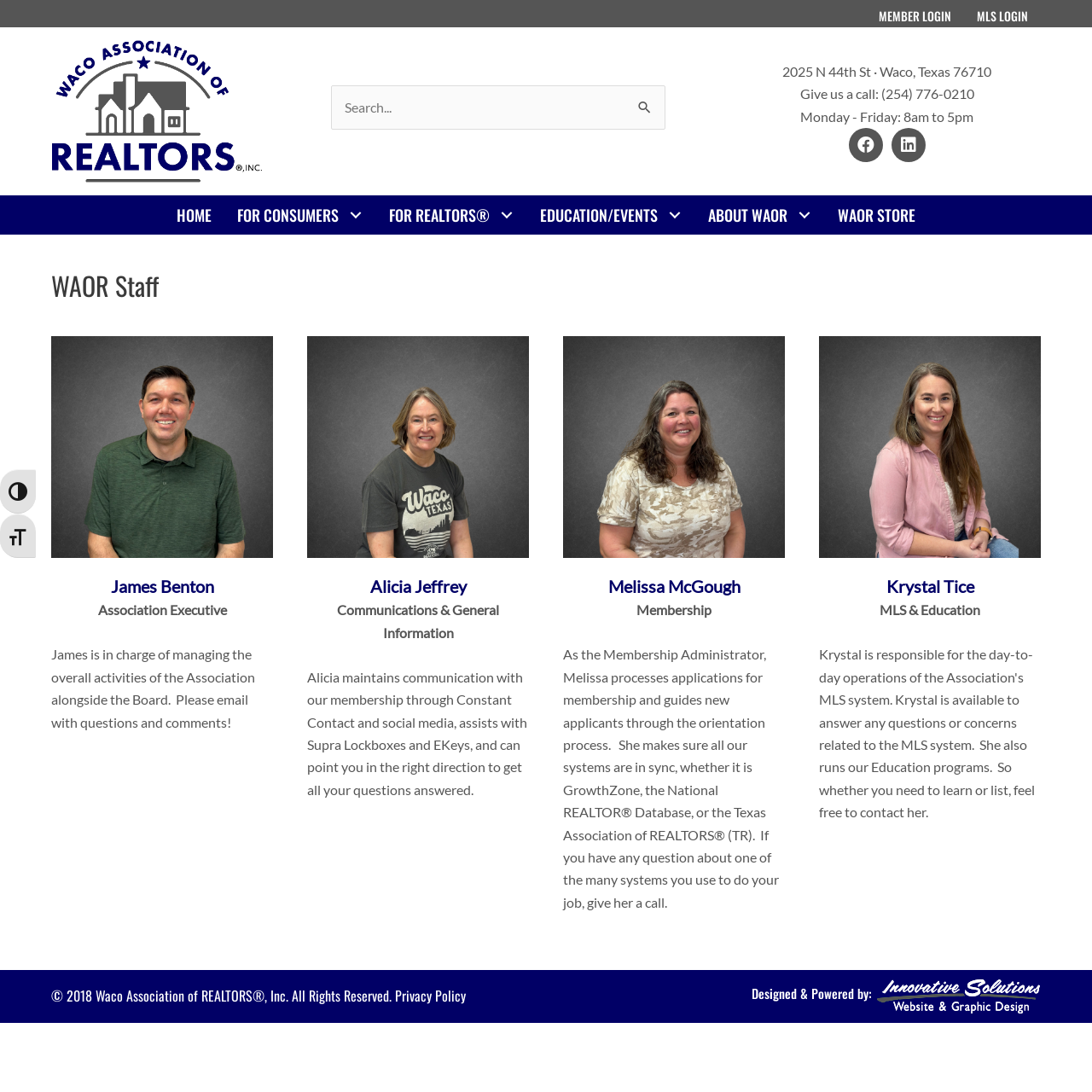Determine the bounding box coordinates of the section I need to click to execute the following instruction: "Visit MEMBER LOGIN page". Provide the coordinates as four float numbers between 0 and 1, i.e., [left, top, right, bottom].

[0.793, 0.005, 0.883, 0.025]